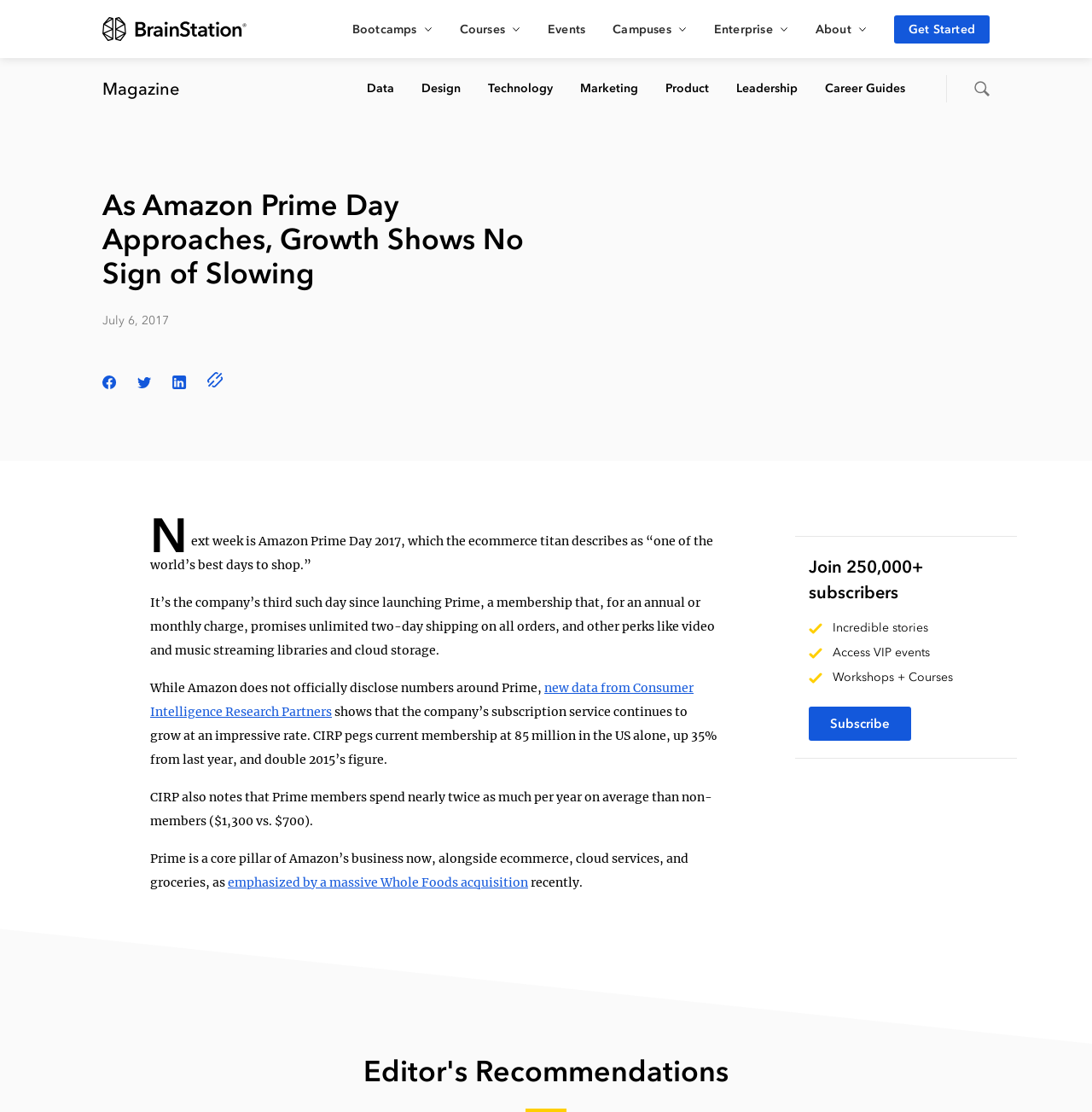What is the average annual spending of Prime members? Refer to the image and provide a one-word or short phrase answer.

$1,300